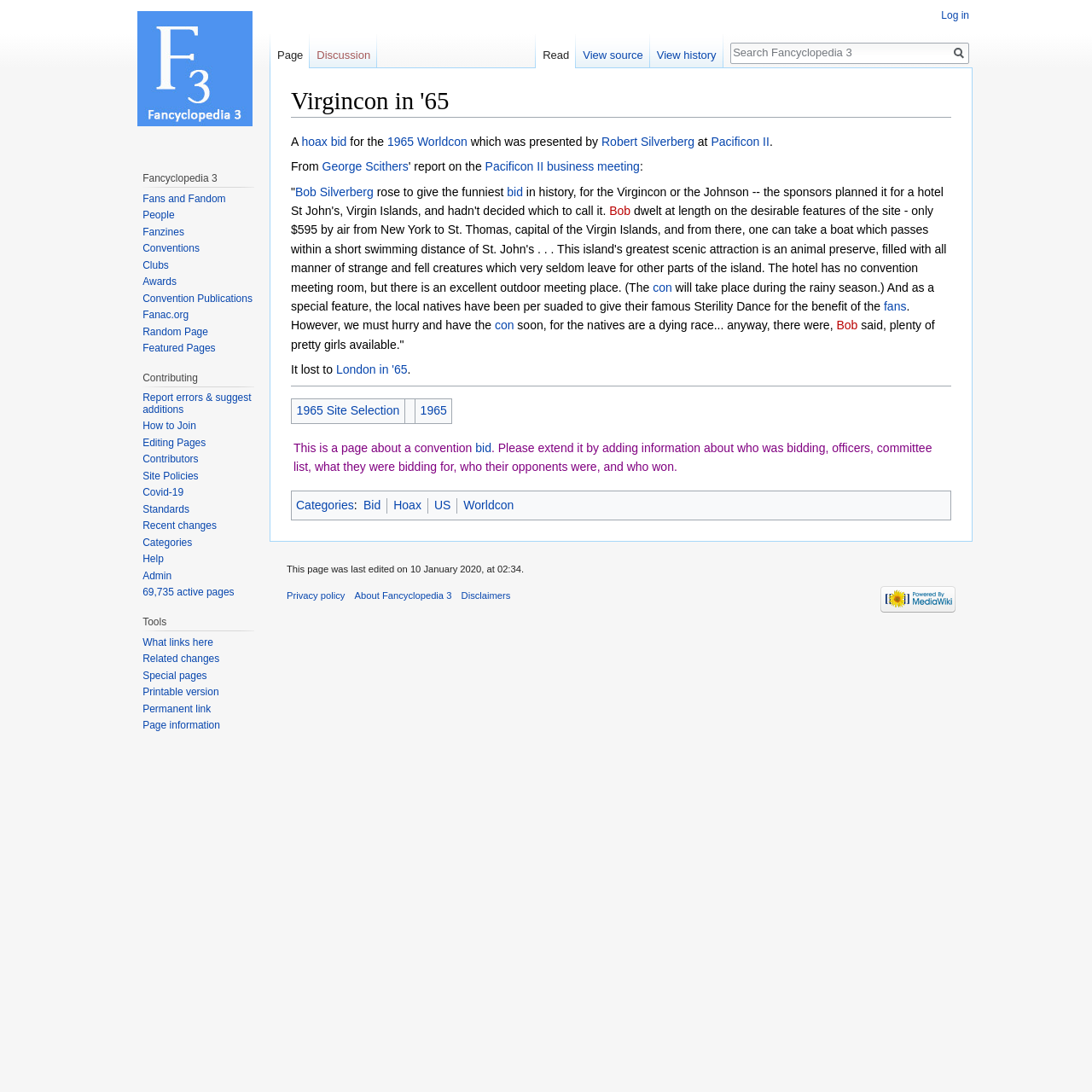Provide a one-word or one-phrase answer to the question:
What is the name of the fan who rose to give a funny bid?

Bob Silverberg